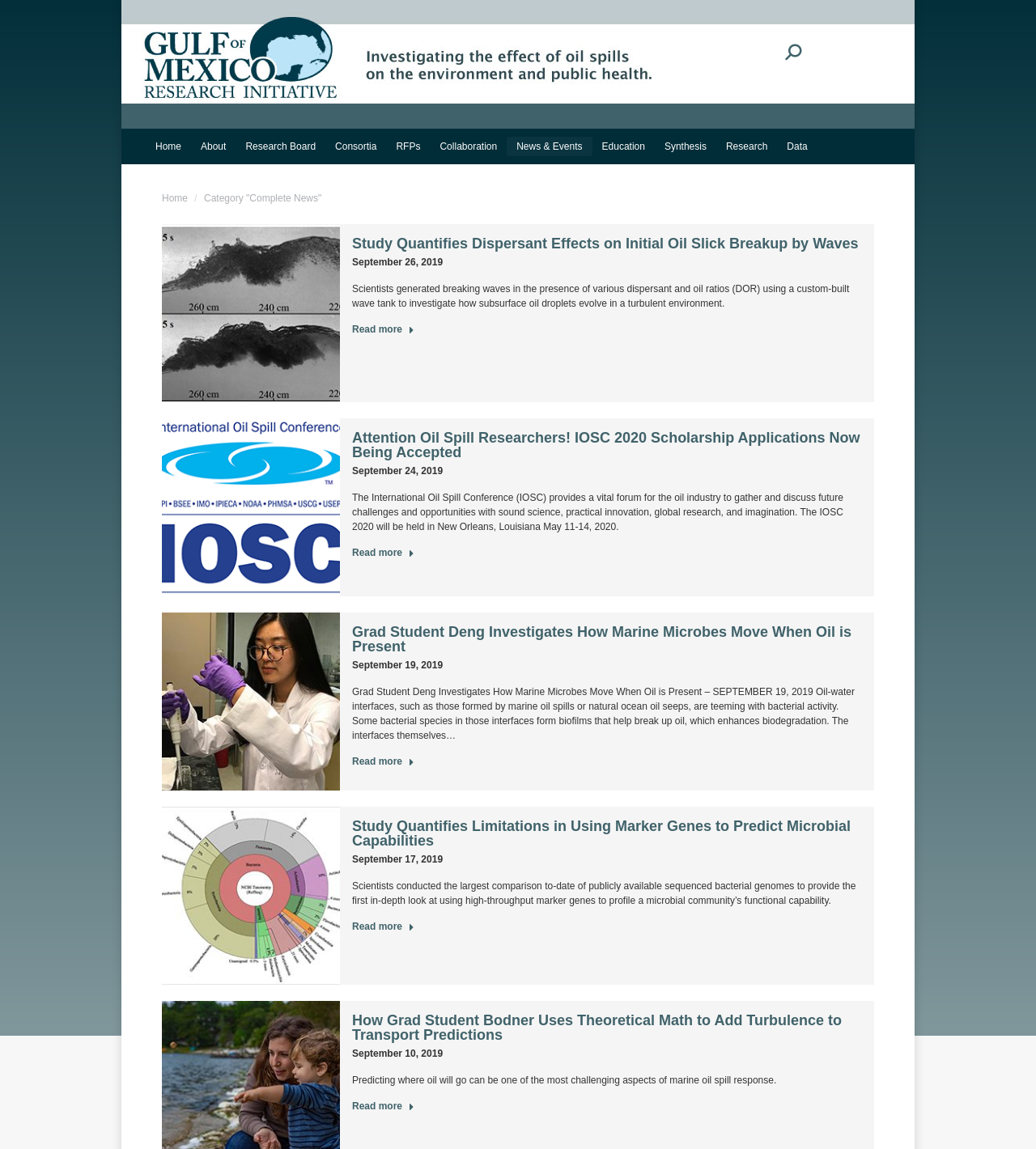Find the bounding box coordinates for the area you need to click to carry out the instruction: "Go to Home page". The coordinates should be four float numbers between 0 and 1, indicated as [left, top, right, bottom].

[0.141, 0.119, 0.184, 0.136]